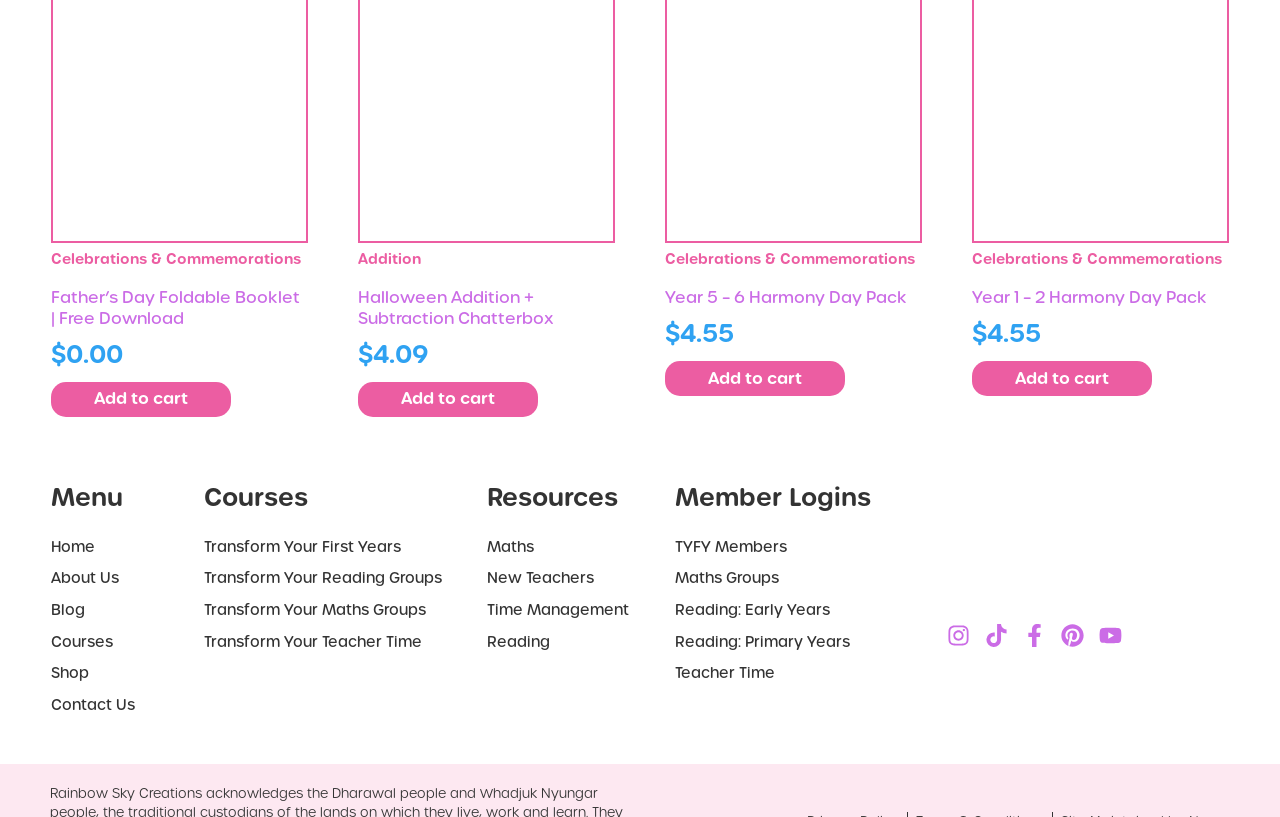What is the position of the 'Menu' heading?
Please look at the screenshot and answer in one word or a short phrase.

Top-left